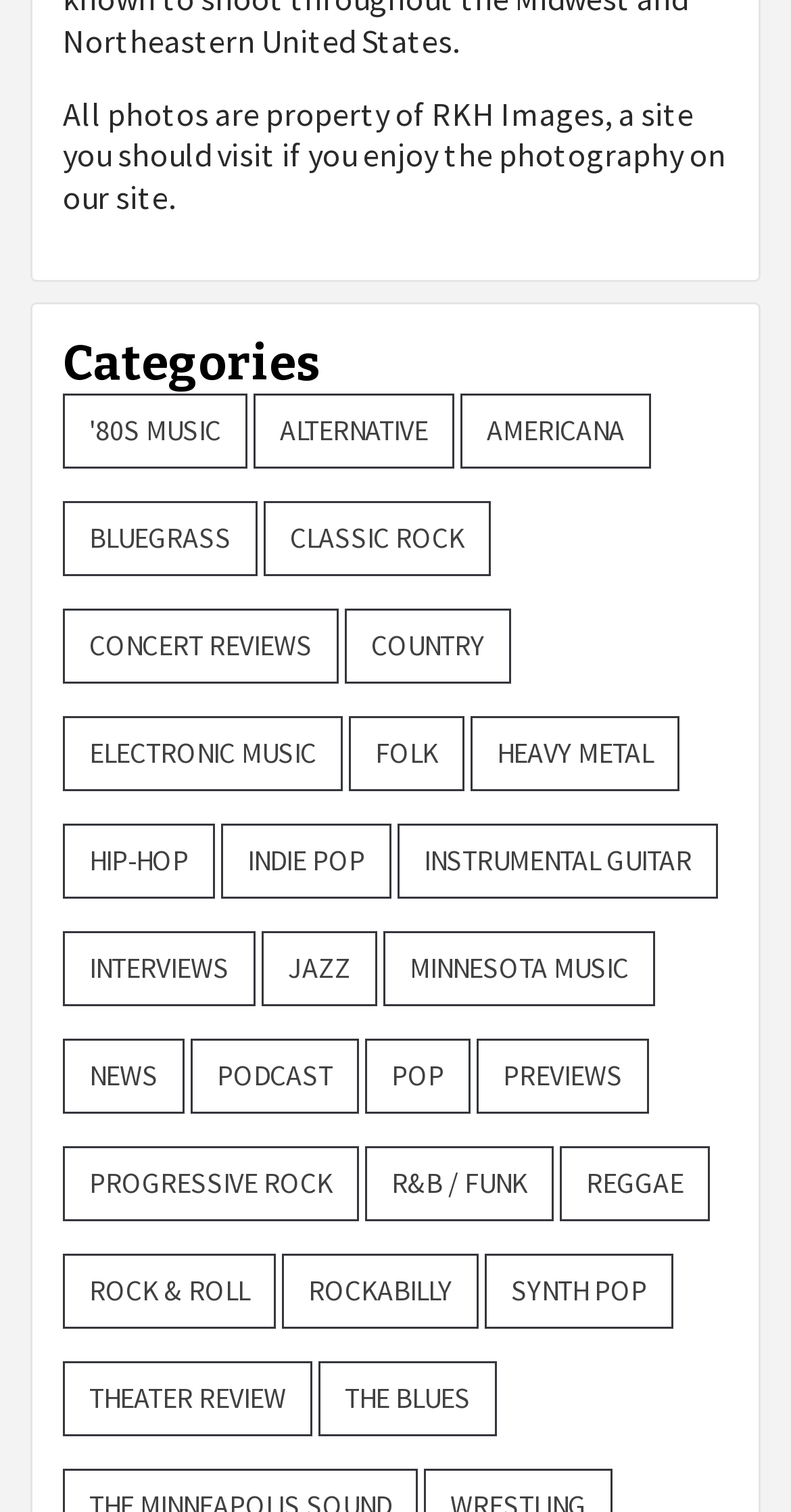Please determine the bounding box coordinates of the element's region to click for the following instruction: "View Concert Reviews".

[0.079, 0.402, 0.428, 0.452]